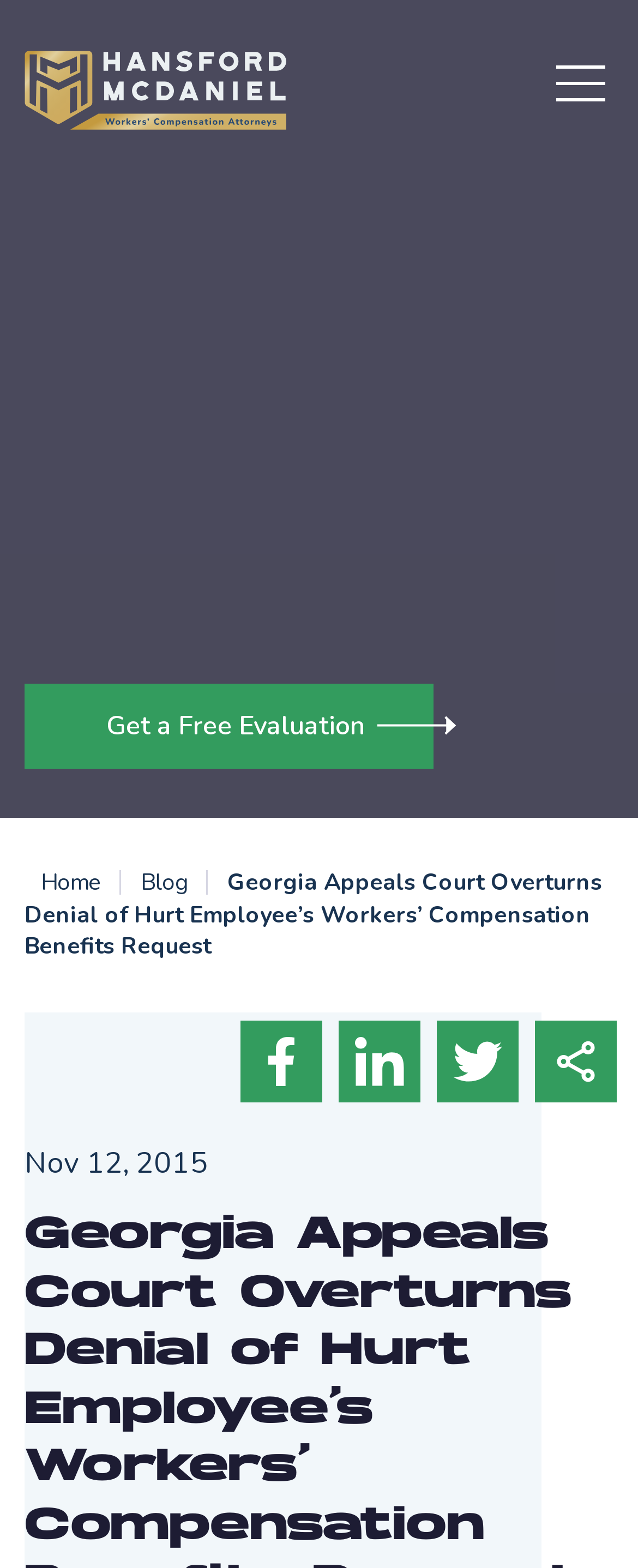Create a full and detailed caption for the entire webpage.

The webpage appears to be a blog post or news article from the law firm Hansford McDaniel, specializing in workers' compensation attorneys. At the top left corner, there is a logo of the law firm, accompanied by a navigation toggle button at the top right corner. Below the logo, there is a horizontal menu with links to "Home" and "Blog".

The main content of the webpage is a news article with the title "Georgia Appeals Court Overturns Denial of Hurt Employee’s Workers’ Compensation Benefits Request" in a prominent font size. The title is followed by the date "Nov 12, 2015" in a smaller font size. 

On the right side of the article, there are four social media sharing buttons, each with an icon, allowing users to share the article on Facebook, LinkedIn, Twitter, and copy the page link. These buttons are aligned vertically and positioned near the middle of the webpage.

There is also a call-to-action button "Get a Free Evaluation" at the top center of the webpage, which is likely a prominent feature of the law firm's services.